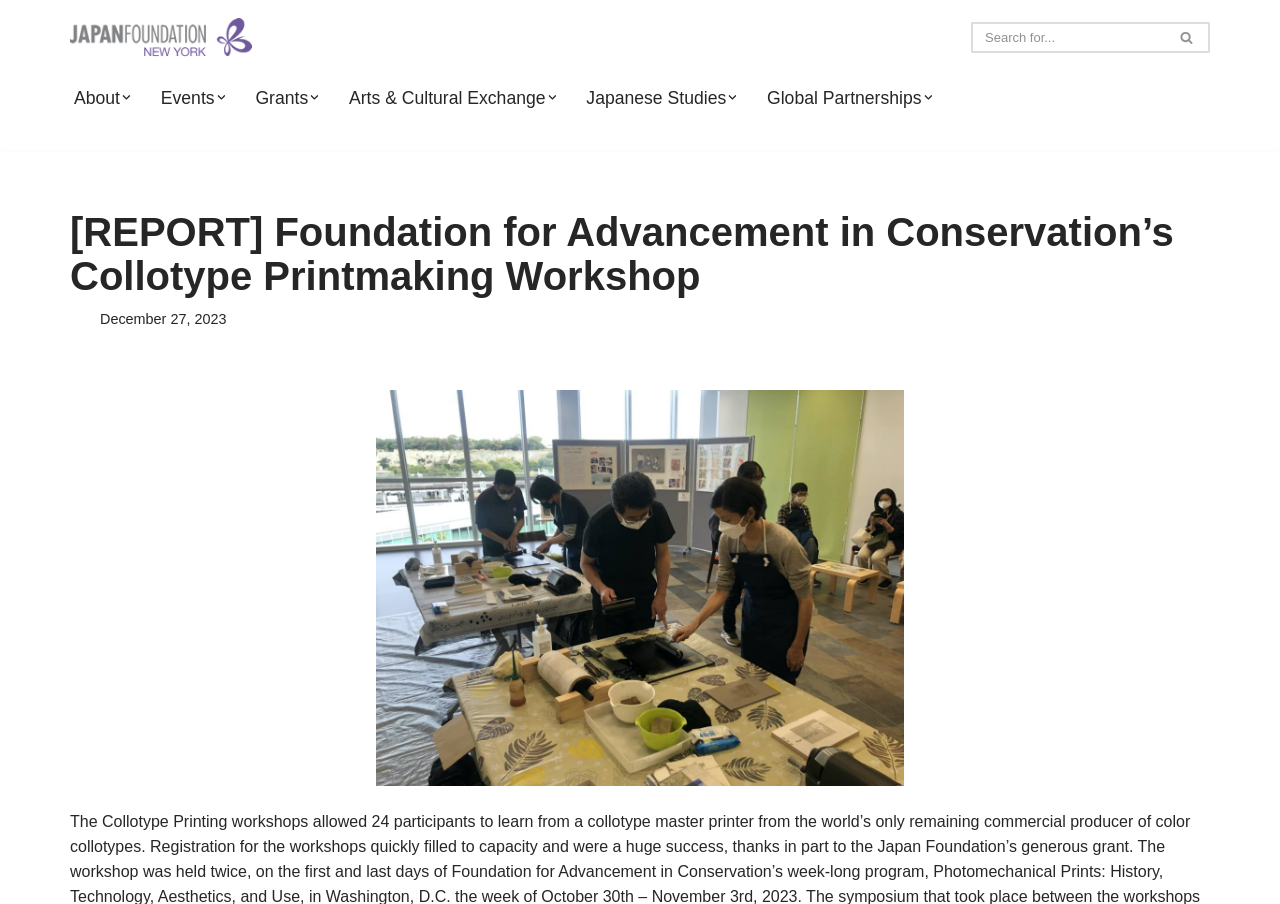Pinpoint the bounding box coordinates of the area that should be clicked to complete the following instruction: "Search for something". The coordinates must be given as four float numbers between 0 and 1, i.e., [left, top, right, bottom].

[0.759, 0.024, 0.945, 0.059]